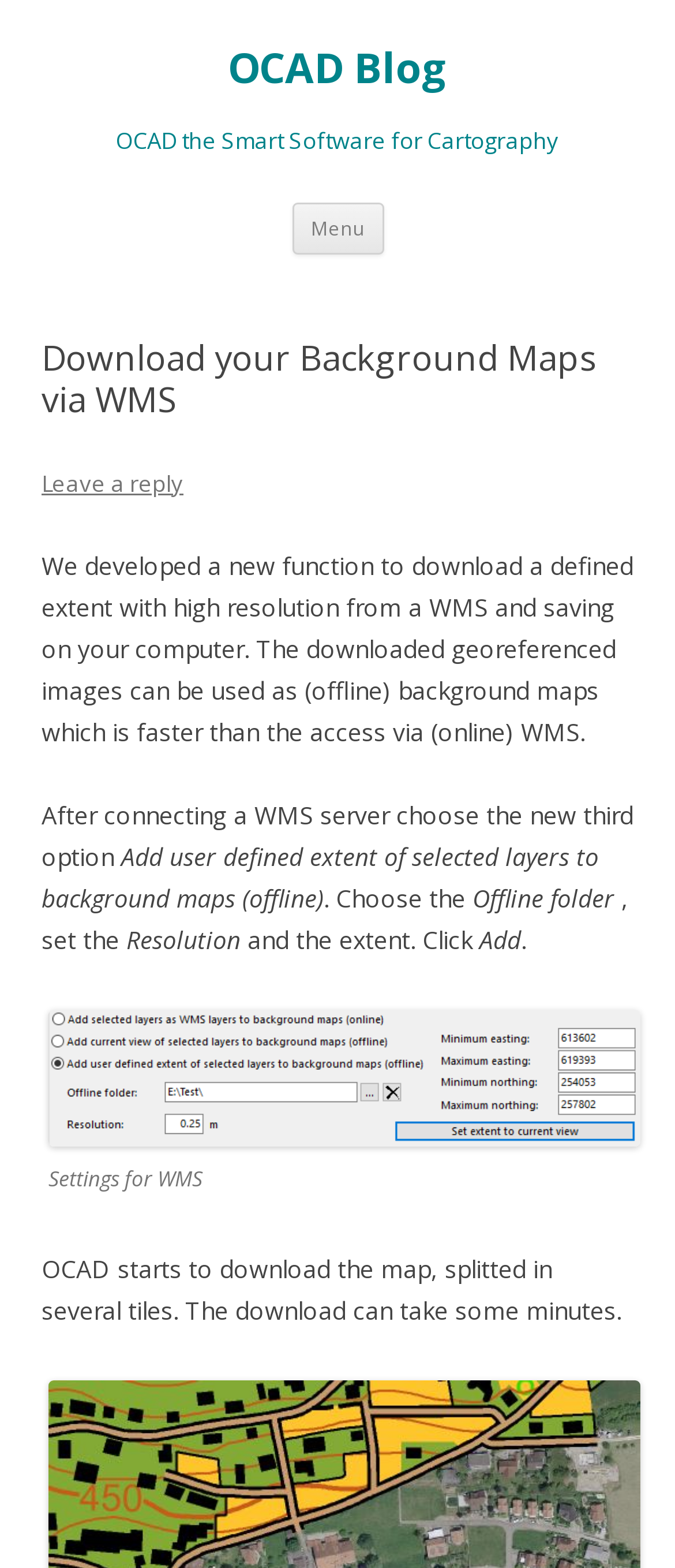What is the purpose of the 'Add' button?
Answer with a single word or phrase by referring to the visual content.

Add extent to background maps